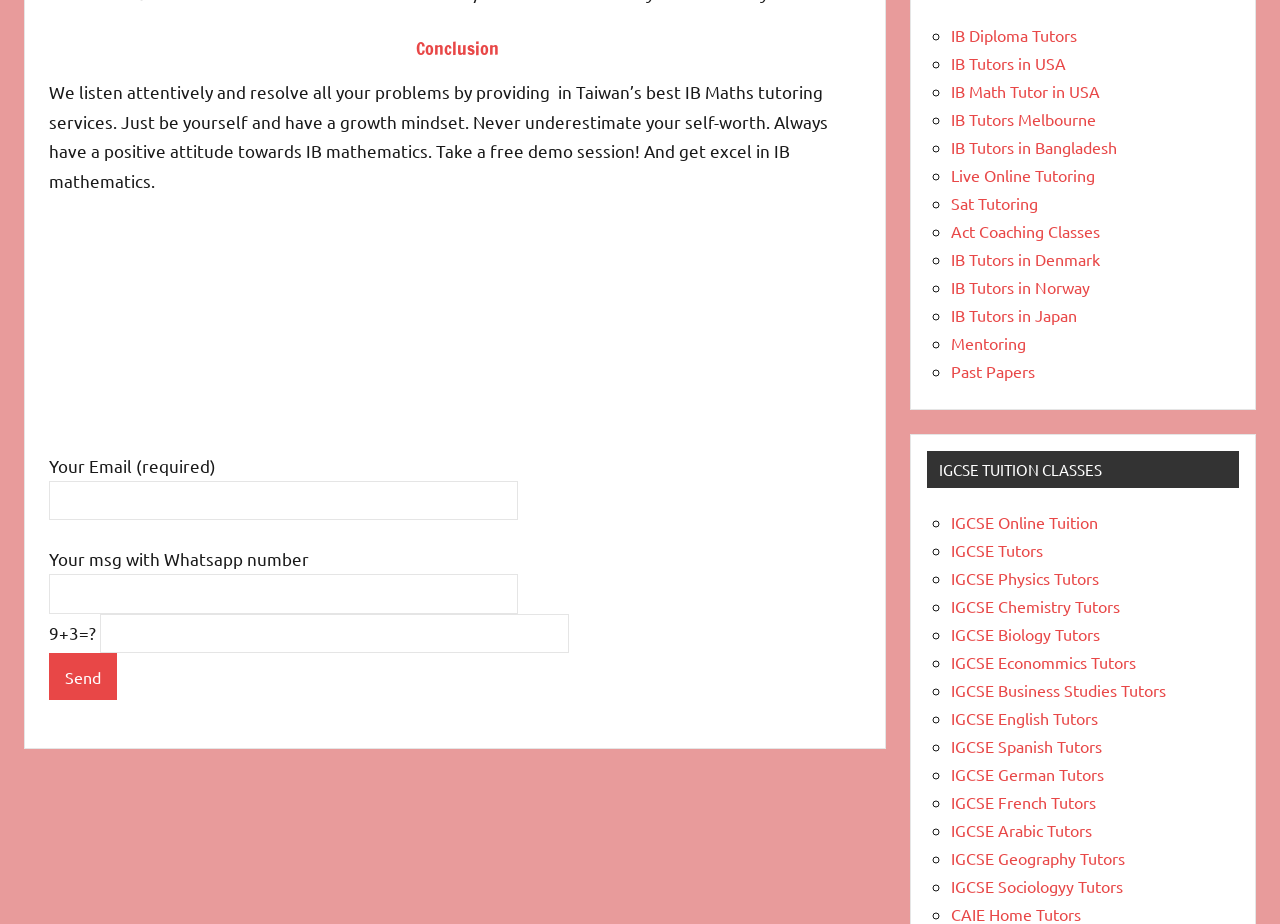Please determine the bounding box coordinates of the element to click in order to execute the following instruction: "Fill in the 'Your Email (required)' field". The coordinates should be four float numbers between 0 and 1, specified as [left, top, right, bottom].

[0.038, 0.52, 0.405, 0.563]